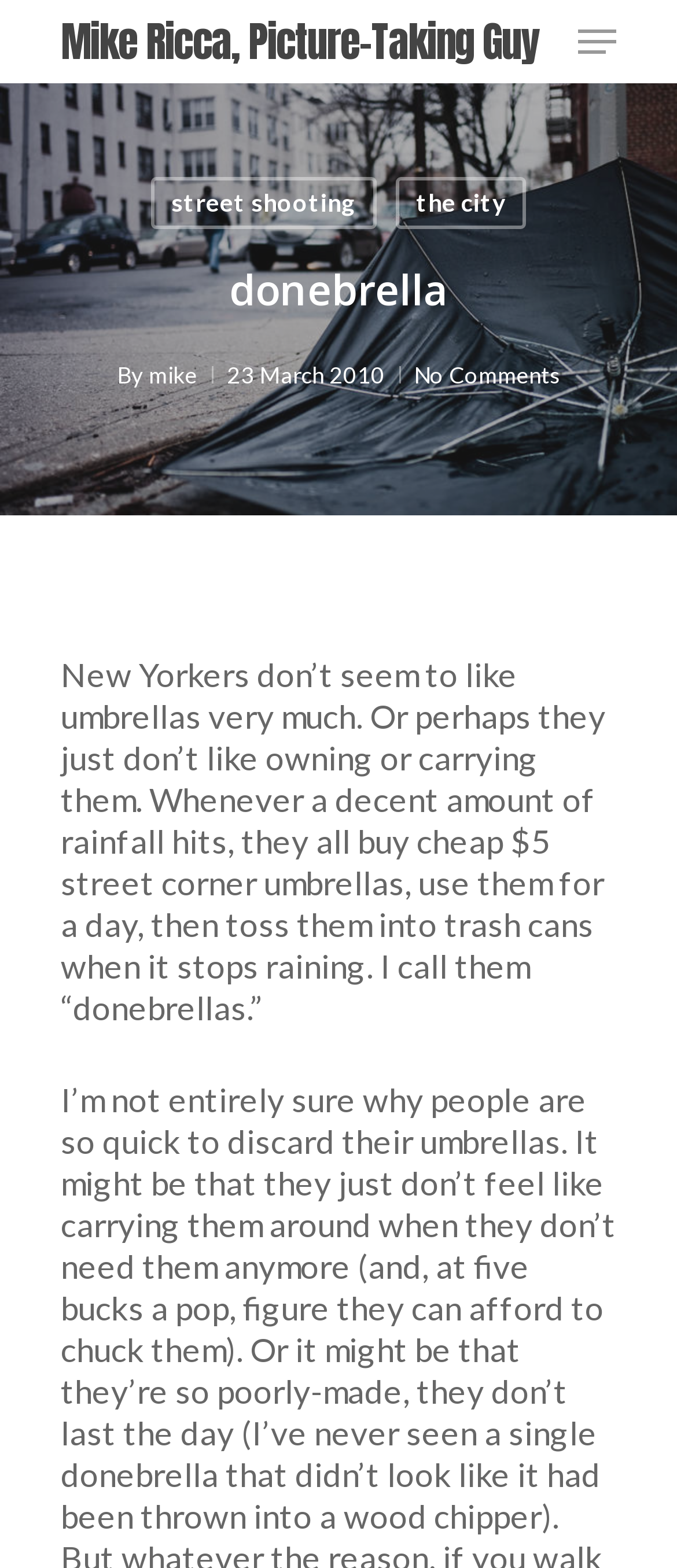Give a full account of the webpage's elements and their arrangement.

The webpage is about Mike Ricca, a photographer, and his blog "donebrella". At the top left of the page, there is a heading "donebrella" and a link "Mike Ricca, Picture-Taking Guy" next to it. On the top right, there is a navigation menu link. Below the heading, there are two links "street shooting" and "the city" placed side by side. 

Underneath these links, there is a section with the title "By" followed by a link "mike" and a date "23 March 2010". Next to the date, there is a link "No Comments". 

The main content of the page is a paragraph of text that describes the phenomenon of New Yorkers using cheap umbrellas on rainy days and then discarding them, which the author calls "donebrellas". This text is placed below the previous section, taking up most of the page's content area.